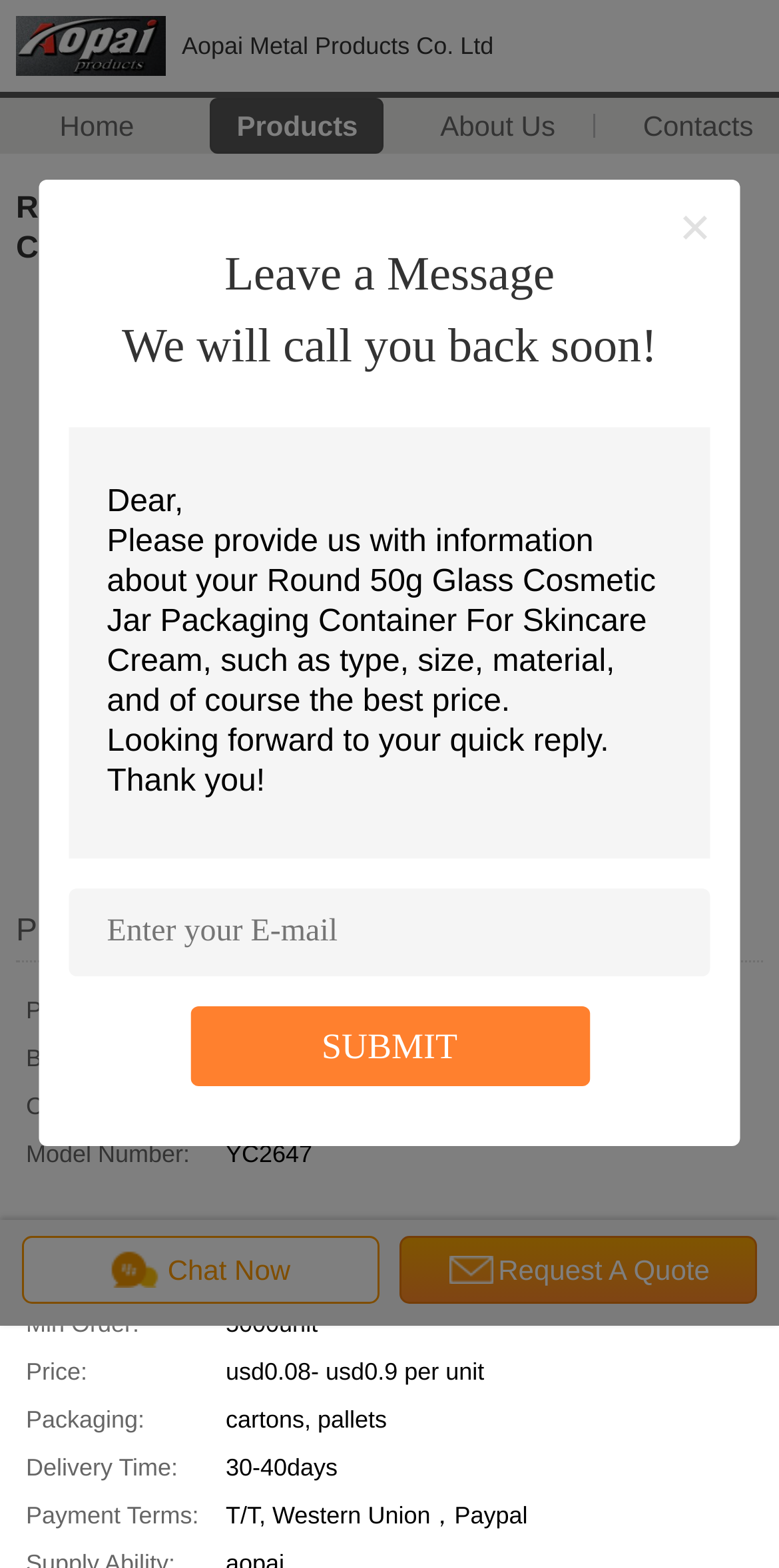Please give a short response to the question using one word or a phrase:
What is the brand name of the product?

Aopai